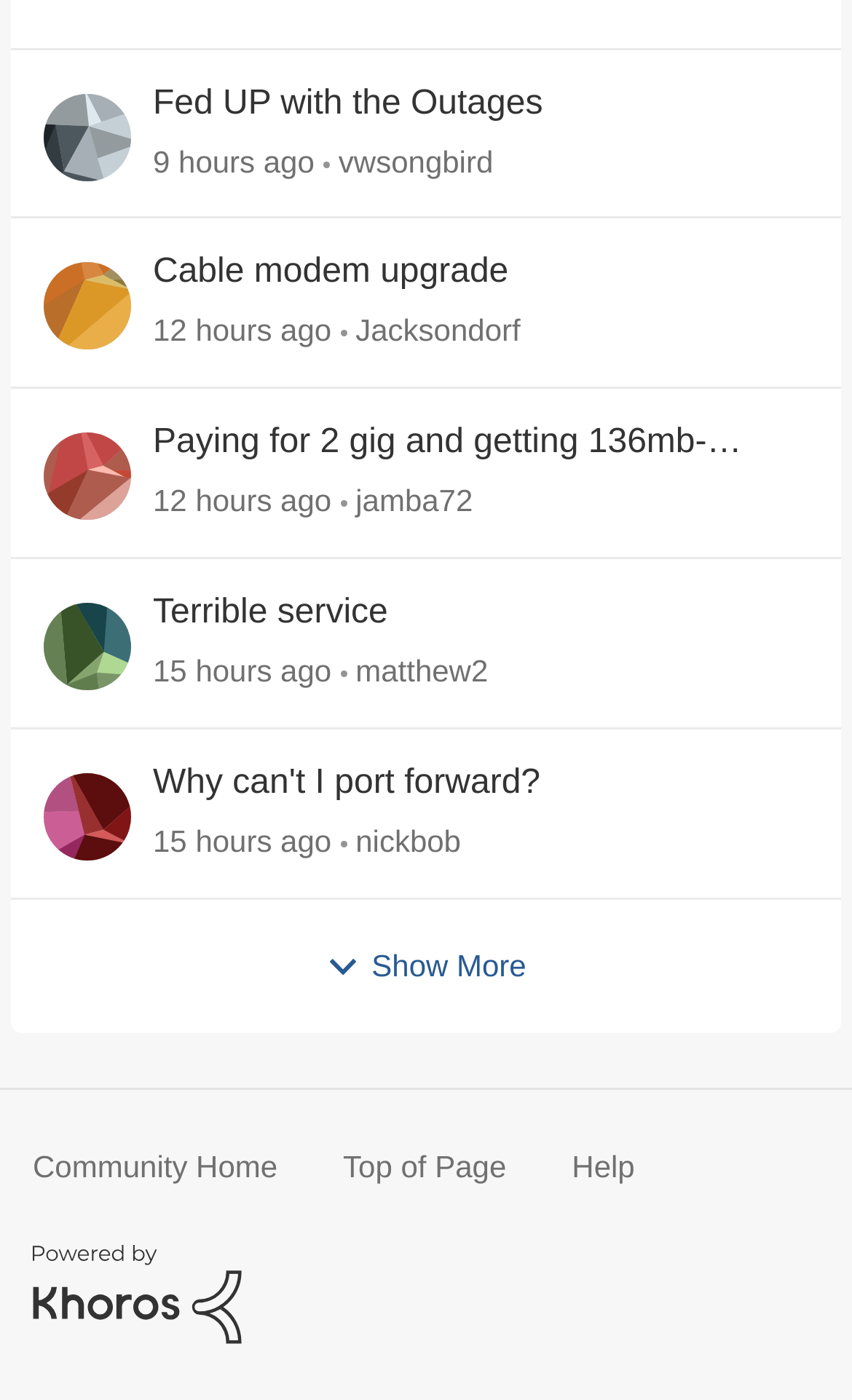Could you specify the bounding box coordinates for the clickable section to complete the following instruction: "Get help"?

[0.671, 0.817, 0.745, 0.85]